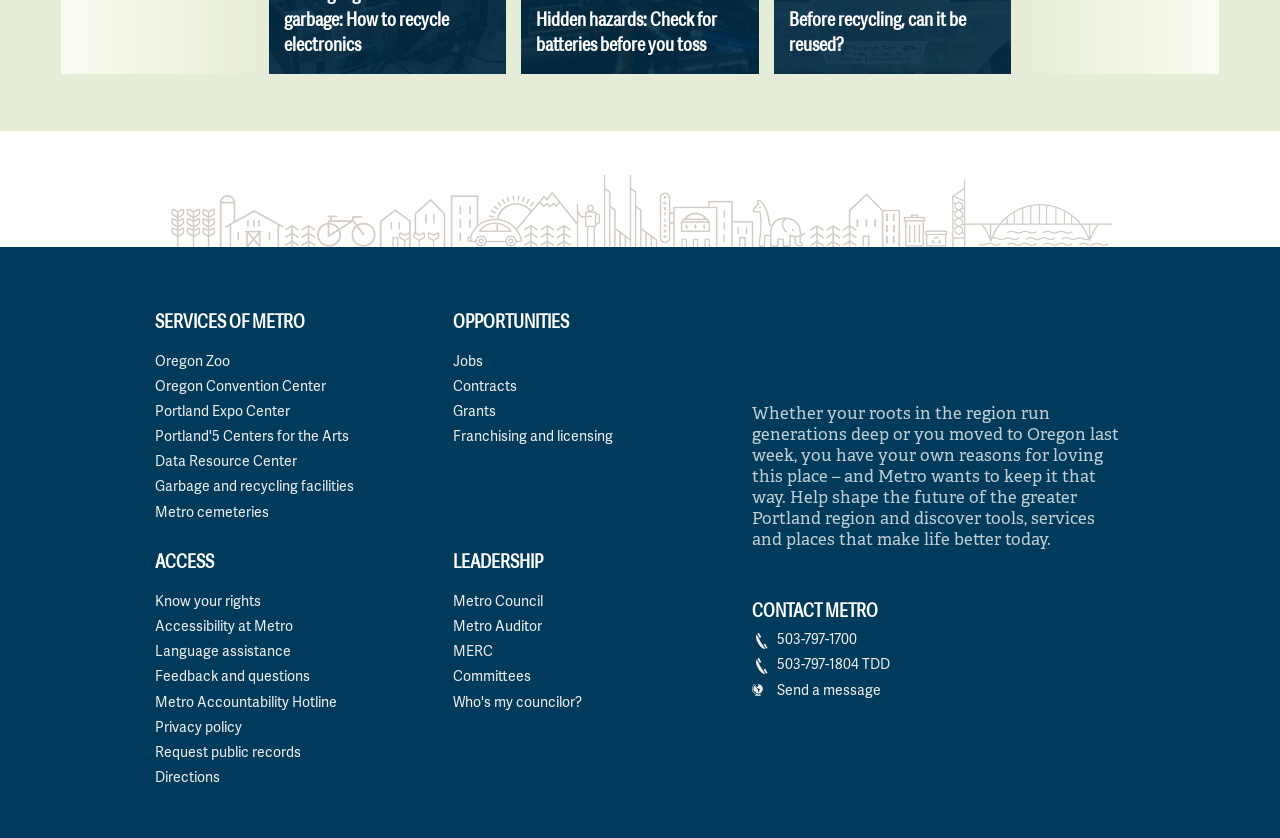Please find and report the bounding box coordinates of the element to click in order to perform the following action: "Send a message to Metro". The coordinates should be expressed as four float numbers between 0 and 1, in the format [left, top, right, bottom].

[0.587, 0.808, 0.688, 0.838]